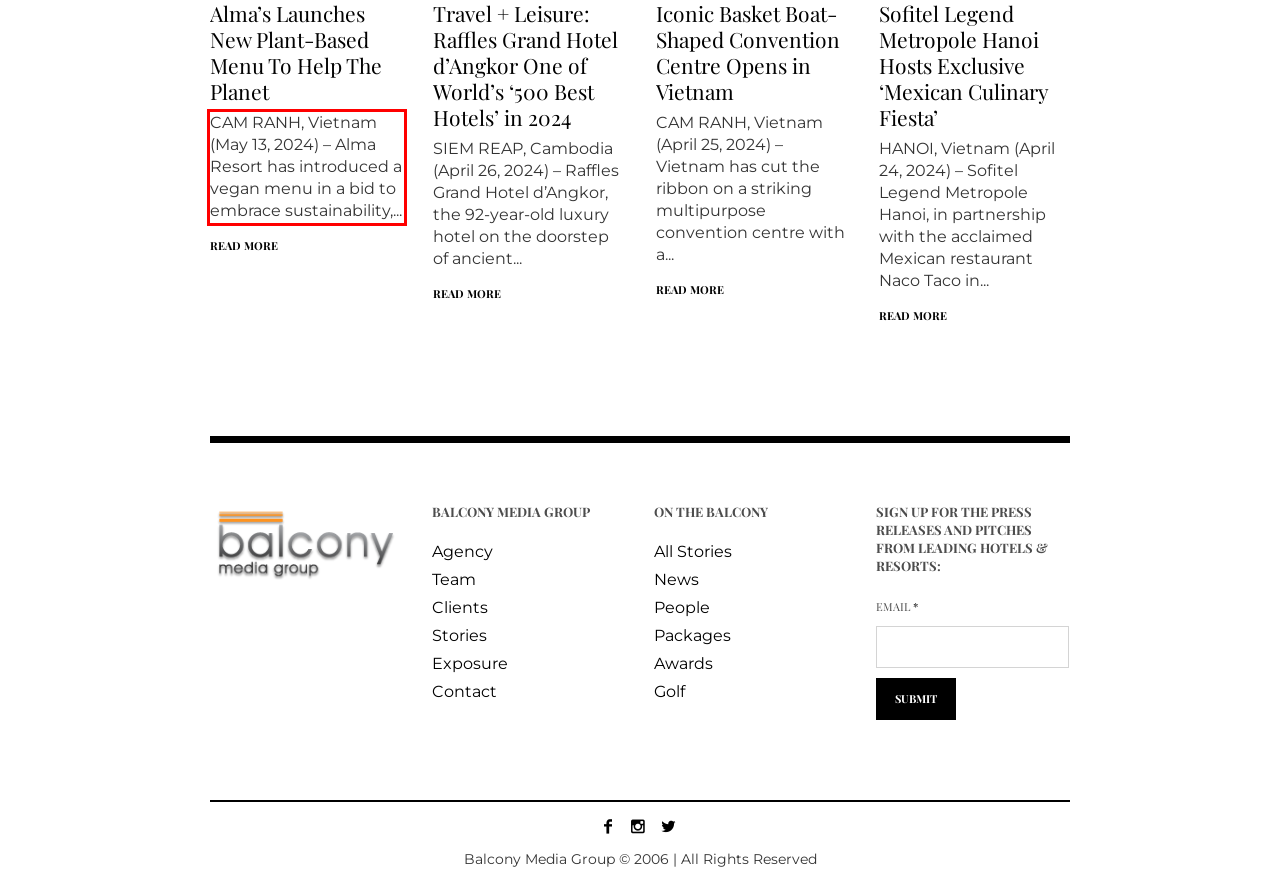Using OCR, extract the text content found within the red bounding box in the given webpage screenshot.

CAM RANH, Vietnam (May 13, 2024) – Alma Resort has introduced a vegan menu in a bid to embrace sustainability,...